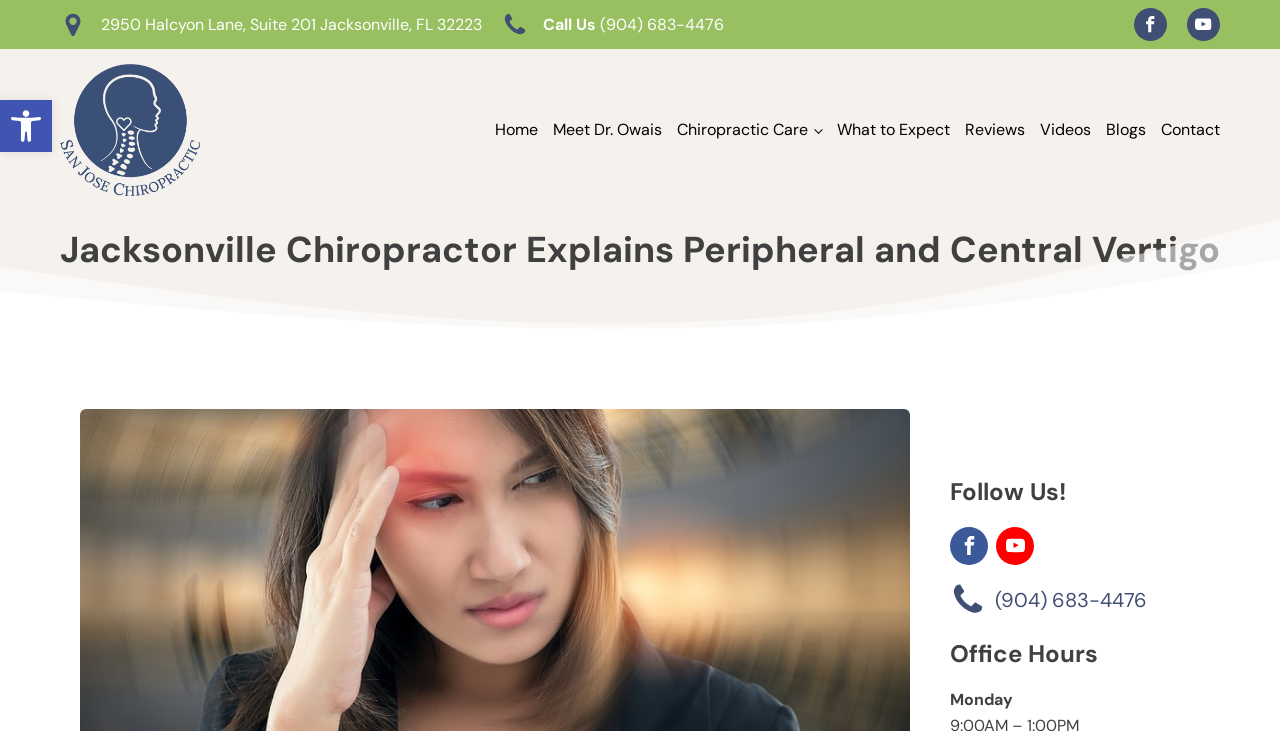Can you find the bounding box coordinates of the area I should click to execute the following instruction: "Click on the 'https://www.carouselonline.com/' link"?

None